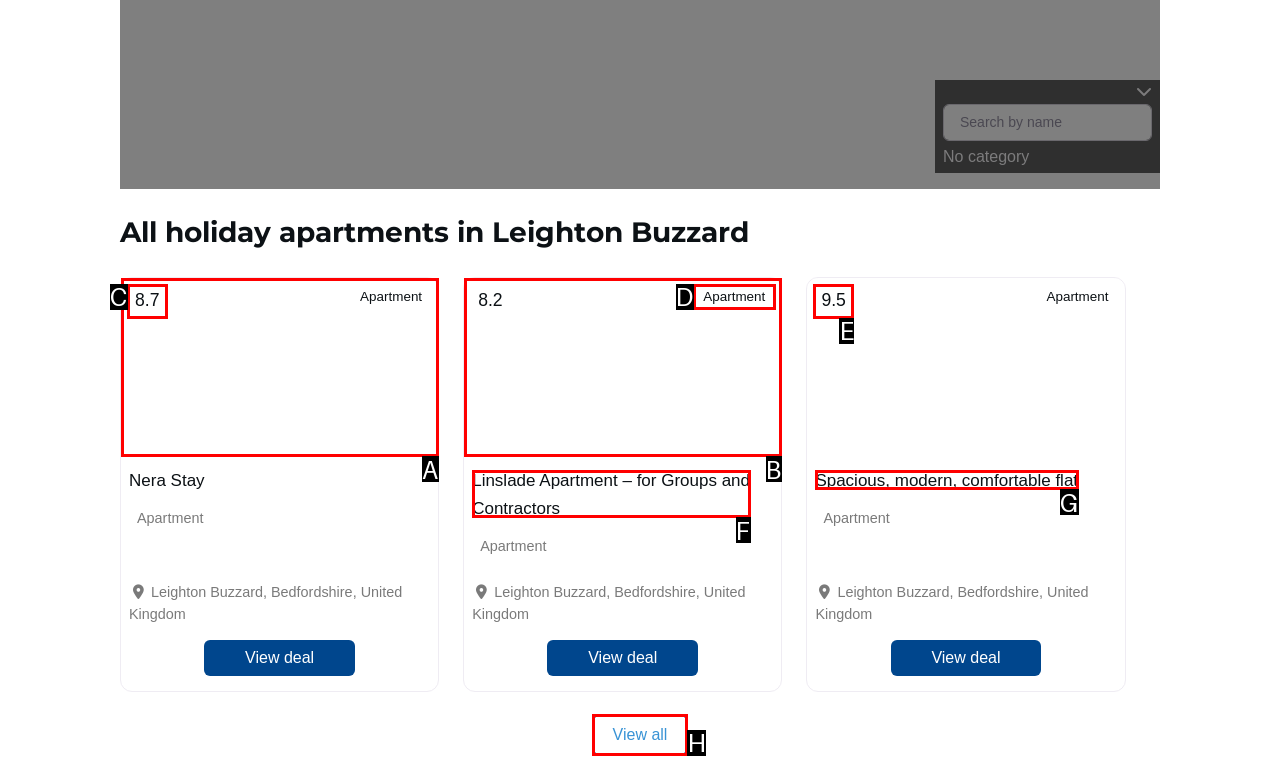Find the option that matches this description: Events
Provide the corresponding letter directly.

None